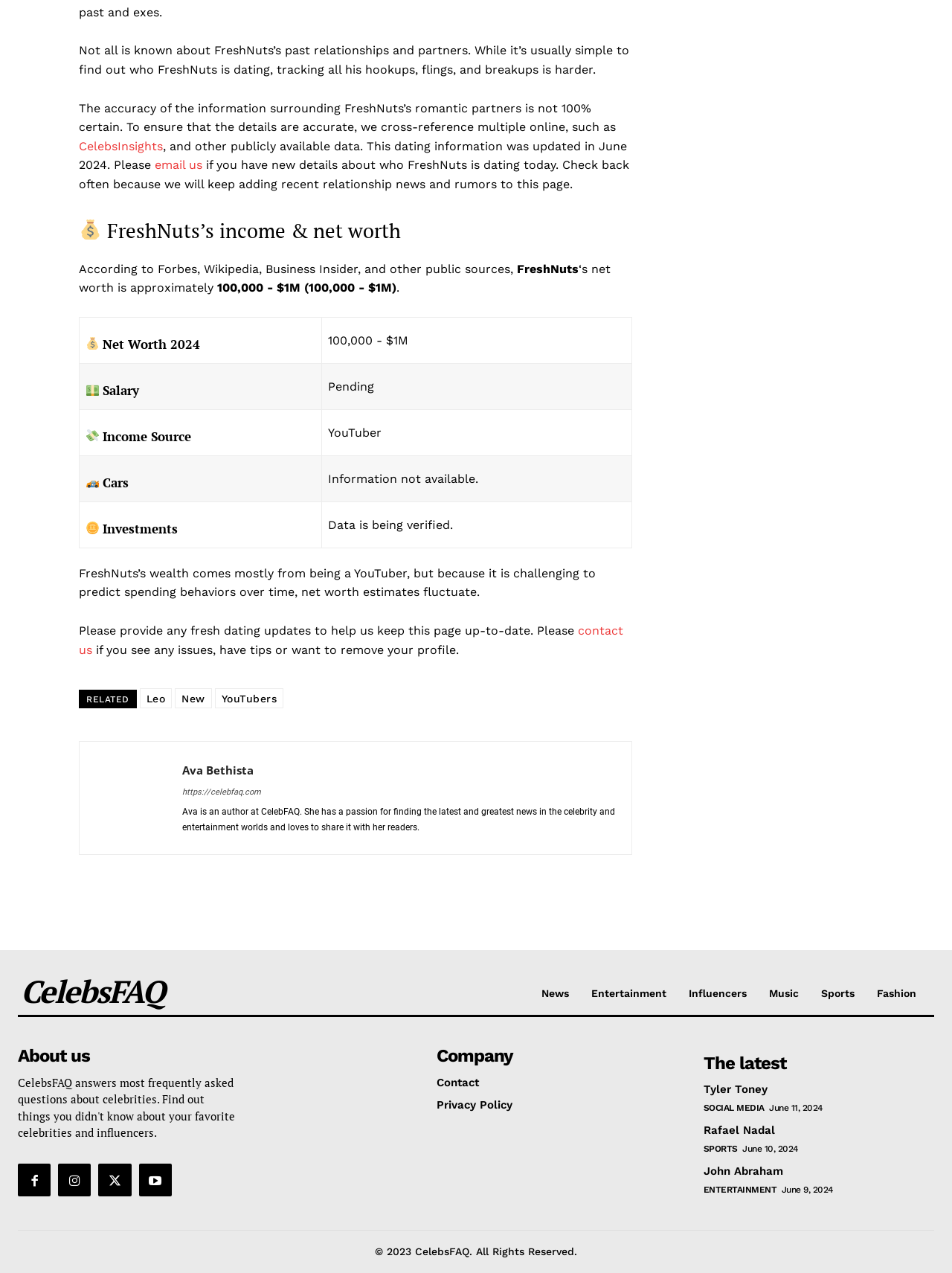What is the topic of the article related to Leo?
From the image, provide a succinct answer in one word or a short phrase.

YouTubers